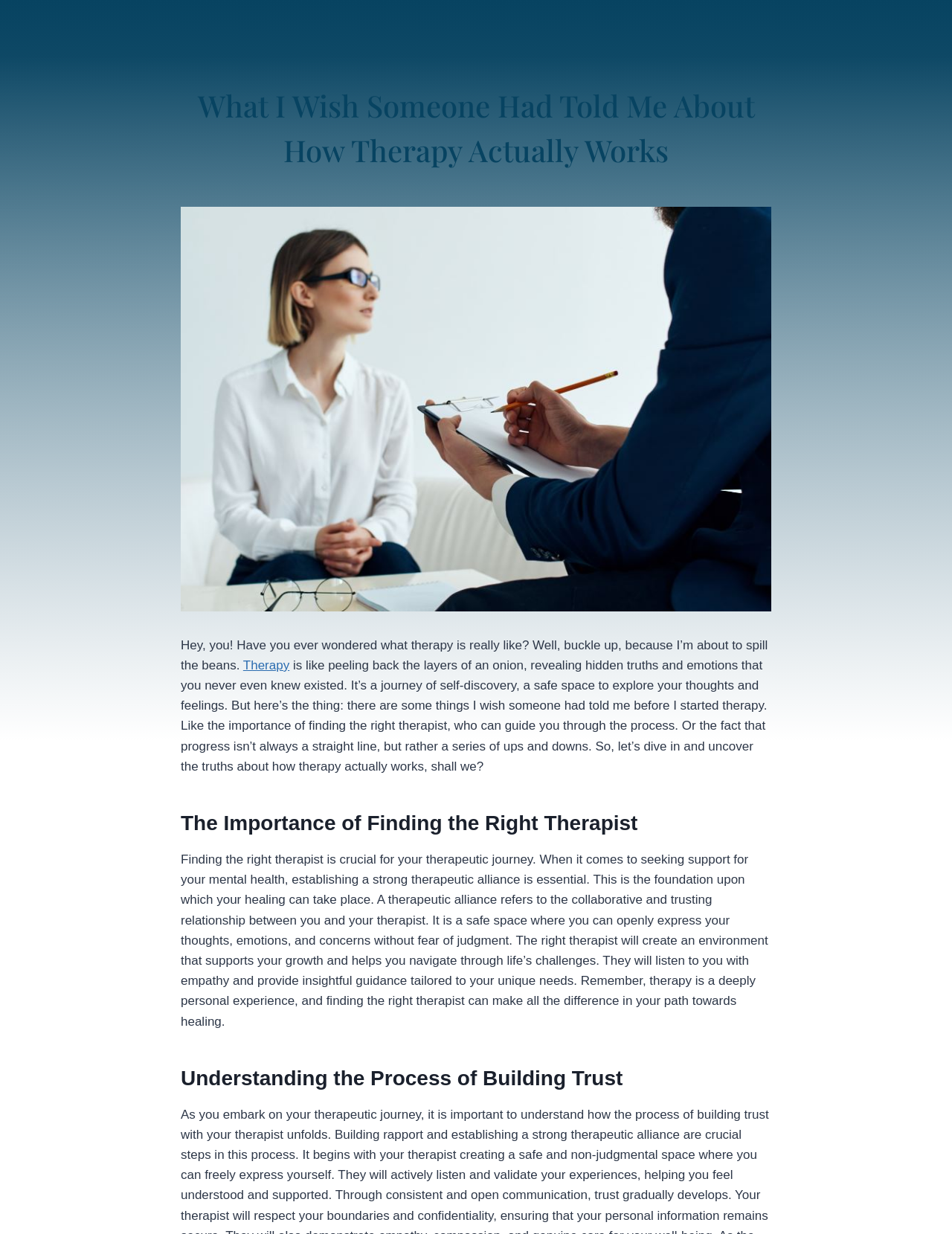What is the purpose of therapy?
Answer the question with a single word or phrase, referring to the image.

Self-discovery and healing